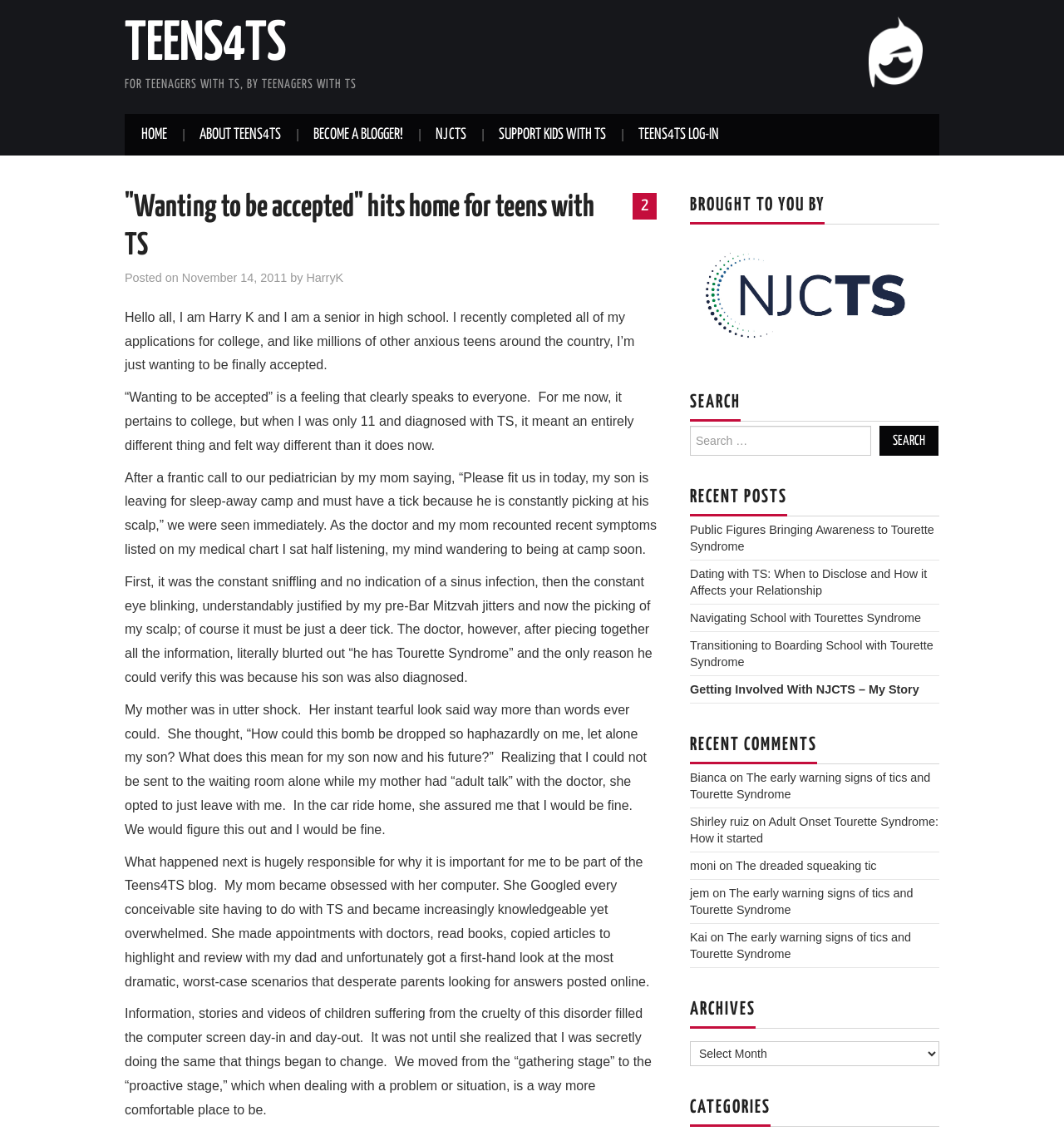Articulate a detailed summary of the webpage's content and design.

This webpage is a blog post titled "Wanting to be accepted" hits home for teens with TS, written by Harry K, a senior in high school. The page is divided into several sections. At the top, there is a navigation menu with links to "HOME", "ABOUT TEENS4TS", "BECOME A BLOGGER!", and other pages. Below the navigation menu, there is a header section with the blog post title and a brief description of the post.

The main content of the blog post is a personal story written by Harry K, who shares his experience of being diagnosed with Tourette Syndrome (TS) at the age of 11. The story is divided into several paragraphs, each describing a different aspect of his experience, including his initial diagnosis, his mother's reaction, and how he coped with the condition.

To the right of the main content, there are several sections, including "BROUGHT TO YOU BY" with a link to NJCTS, a "SEARCH" section with a search box, "RECENT POSTS" with links to other blog posts, "RECENT COMMENTS" with comments from readers, and "ARCHIVES" with a dropdown menu to access older posts. There is also a "CATEGORIES" section, but it is not populated with any categories.

Throughout the page, there are several links to other pages and websites, including links to other blog posts, the NJCTS website, and a login page. The page also has several headings, including "BROUGHT TO YOU BY", "SEARCH", "RECENT POSTS", "RECENT COMMENTS", and "ARCHIVES", which help to organize the content and make it easier to navigate.